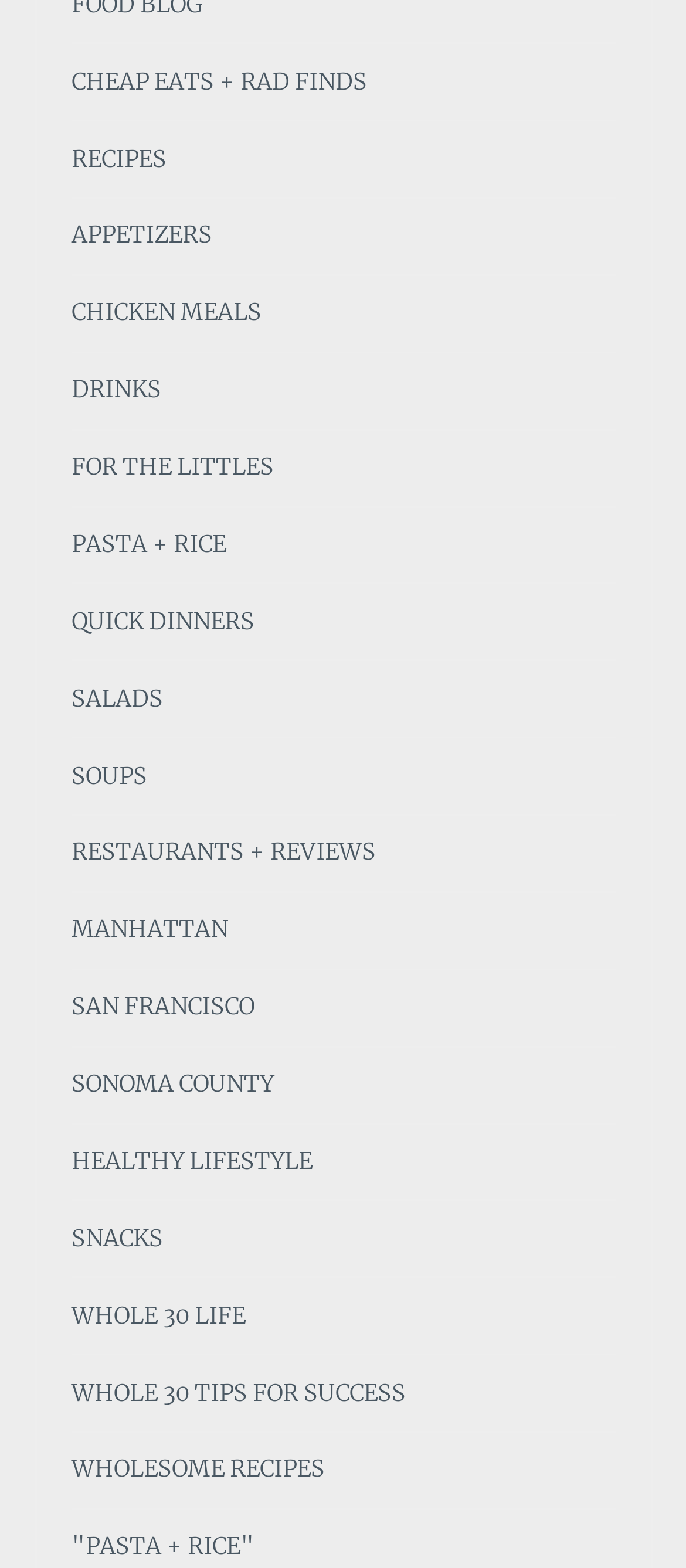Given the description "FOR THE LITTLES", provide the bounding box coordinates of the corresponding UI element.

[0.104, 0.285, 0.399, 0.306]